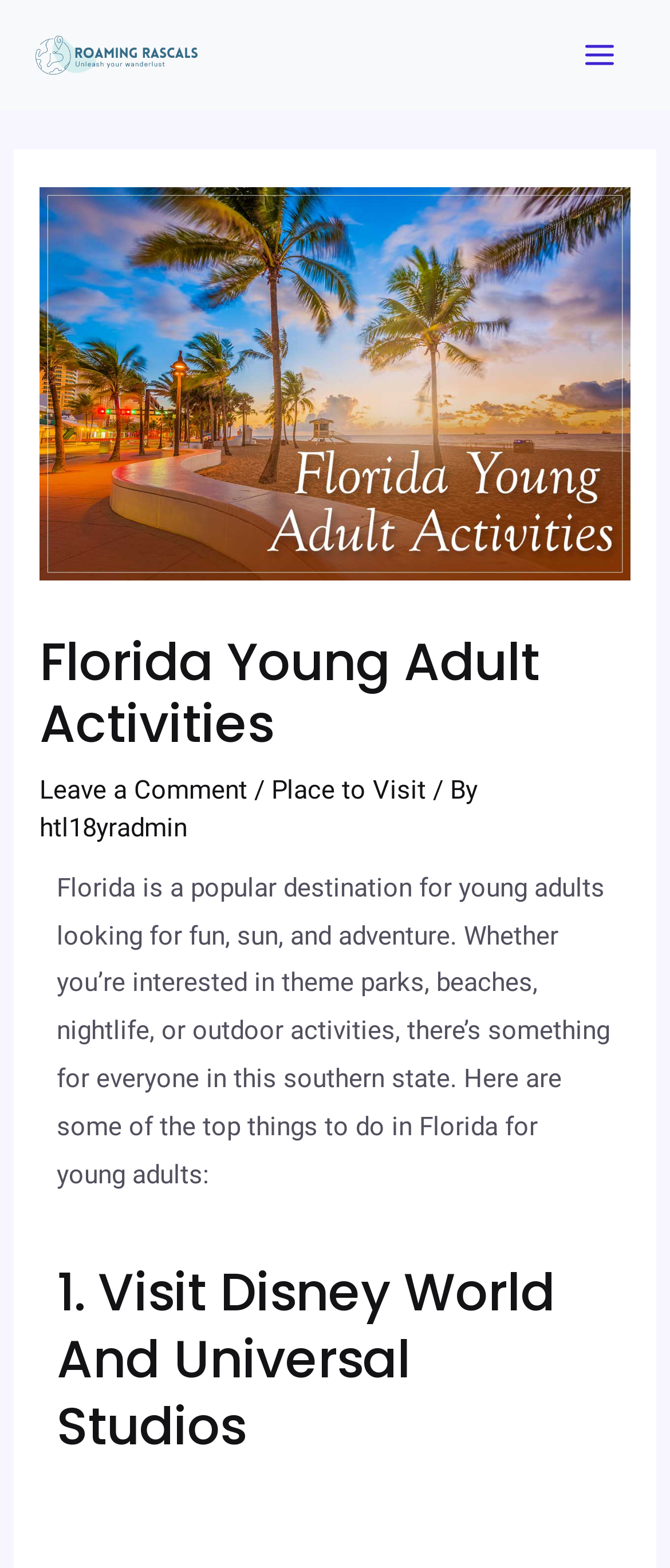Given the element description, predict the bounding box coordinates in the format (top-left x, top-left y, bottom-right x, bottom-right y), using floating point numbers between 0 and 1: htl18yradmin

[0.059, 0.518, 0.28, 0.538]